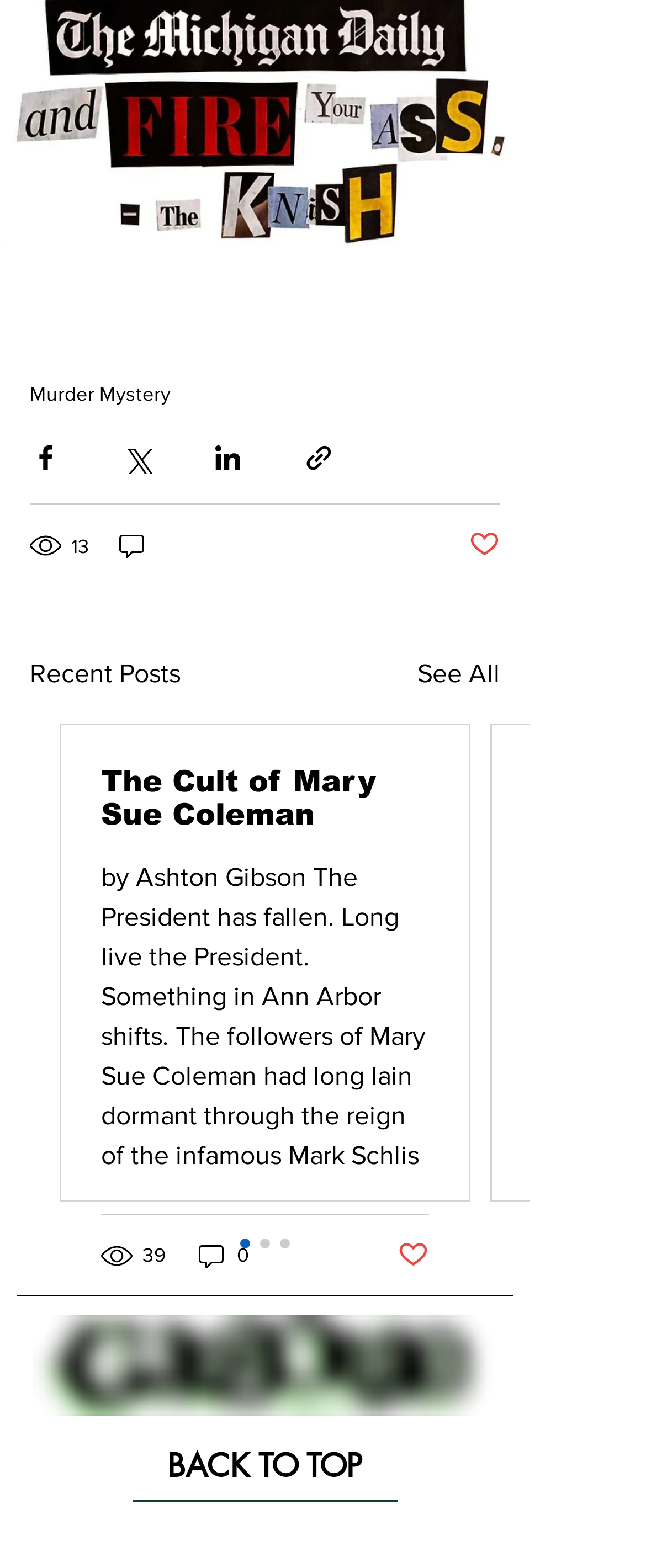Please determine the bounding box coordinates of the element's region to click in order to carry out the following instruction: "View recent posts". The coordinates should be four float numbers between 0 and 1, i.e., [left, top, right, bottom].

[0.046, 0.418, 0.279, 0.443]